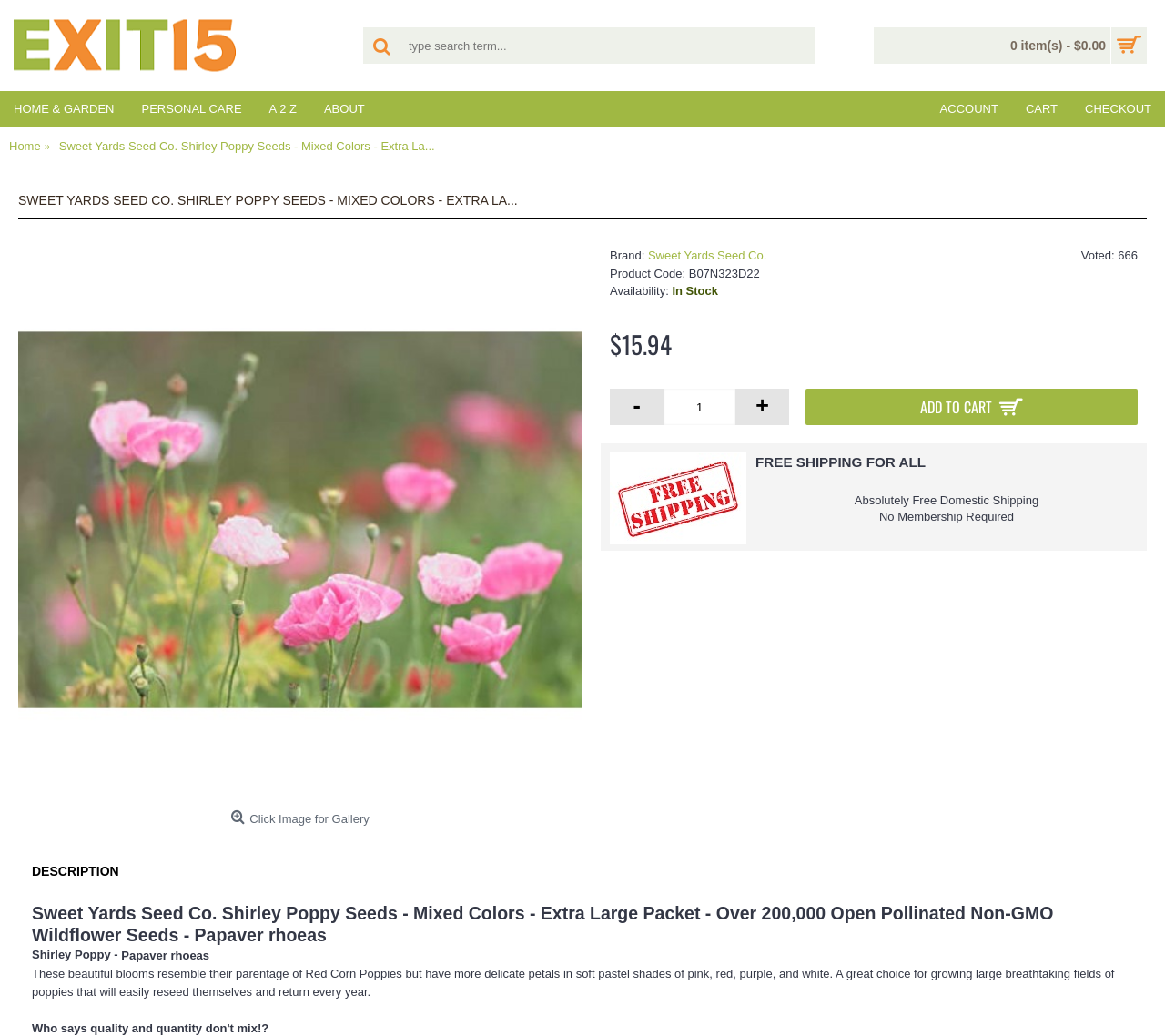Please provide the bounding box coordinate of the region that matches the element description: Home & Garden. Coordinates should be in the format (top-left x, top-left y, bottom-right x, bottom-right y) and all values should be between 0 and 1.

[0.0, 0.088, 0.11, 0.123]